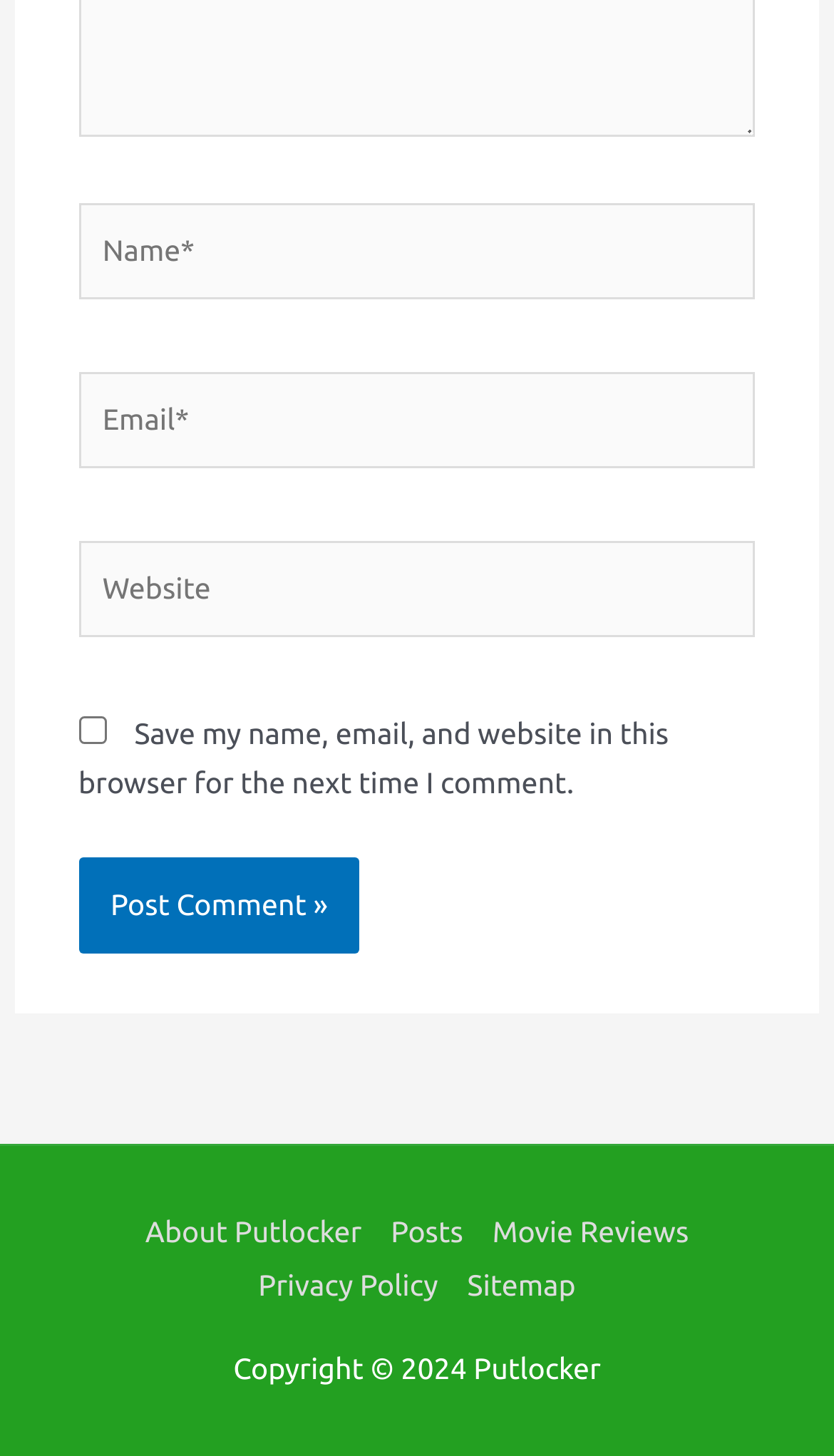What is the copyright year?
Refer to the image and give a detailed answer to the query.

The copyright information is located at the bottom of the webpage and reads 'Copyright © 2024'.